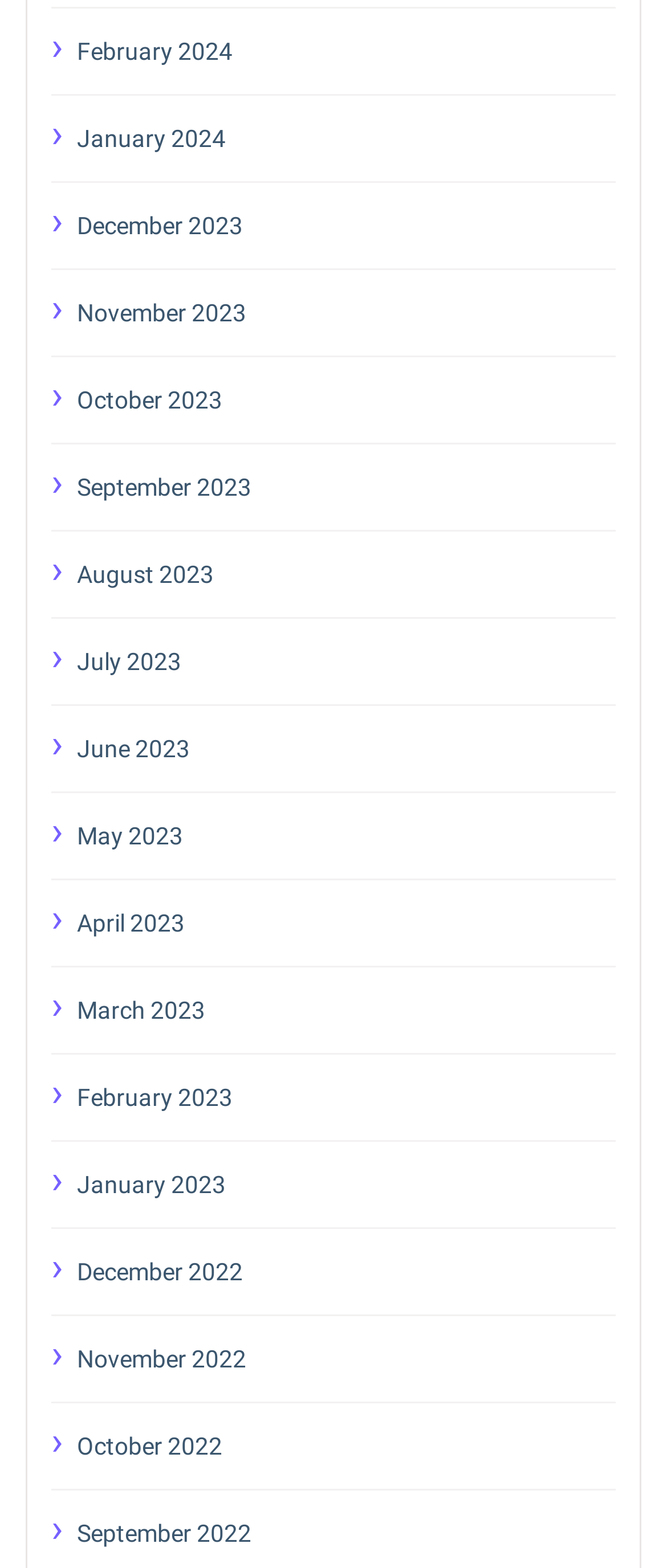Identify the bounding box coordinates of the region that needs to be clicked to carry out this instruction: "check October 2023". Provide these coordinates as four float numbers ranging from 0 to 1, i.e., [left, top, right, bottom].

[0.115, 0.241, 0.923, 0.269]